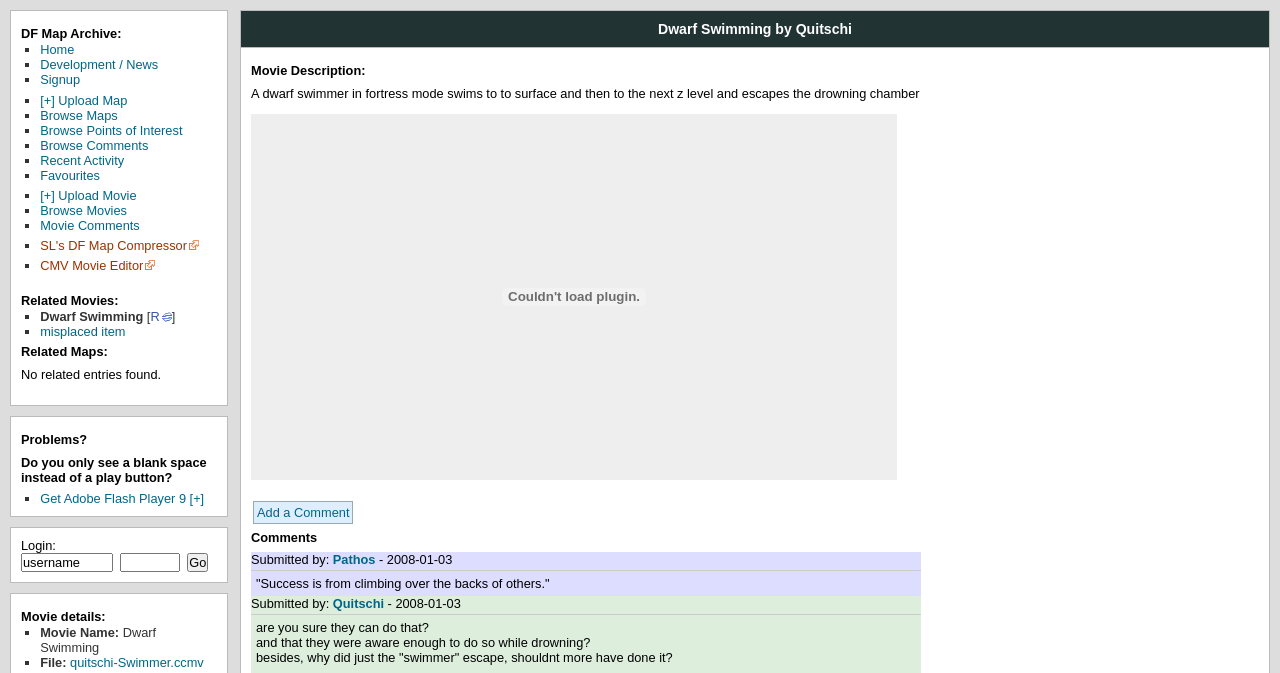Describe all visible elements and their arrangement on the webpage.

The webpage is about a movie called "Dwarf Swimming by Quitschi". At the top, there is a heading with the title of the movie, followed by a brief description of the movie, which is about a dwarf swimmer escaping a drowning chamber. Below the description, there is a link to add a comment.

The comments section is divided into two parts. The first part has comments from users, including Pathos and Quitschi, with their respective usernames linked to their profiles. The comments are about the movie, with users discussing the possibility of dwarves escaping drowning chambers.

On the left side of the page, there is a navigation menu with various links, including "Home", "Development/News", "Signup", and "Browse Maps". There are also links to upload maps and movies, as well as to browse points of interest and comments.

Below the comments section, there is a heading "DF Map Archive" with a list of links to related maps and movies. The related movies section has a list of movies, including "Dwarf Swimming" and "misplaced item".

Further down, there is a section for problems, which provides troubleshooting tips for users who are having issues with the website. There is also a login section at the bottom of the page, where users can enter their username and password to log in.

Finally, there is a section with movie details, which includes the movie name, file name, and a link to download the file.